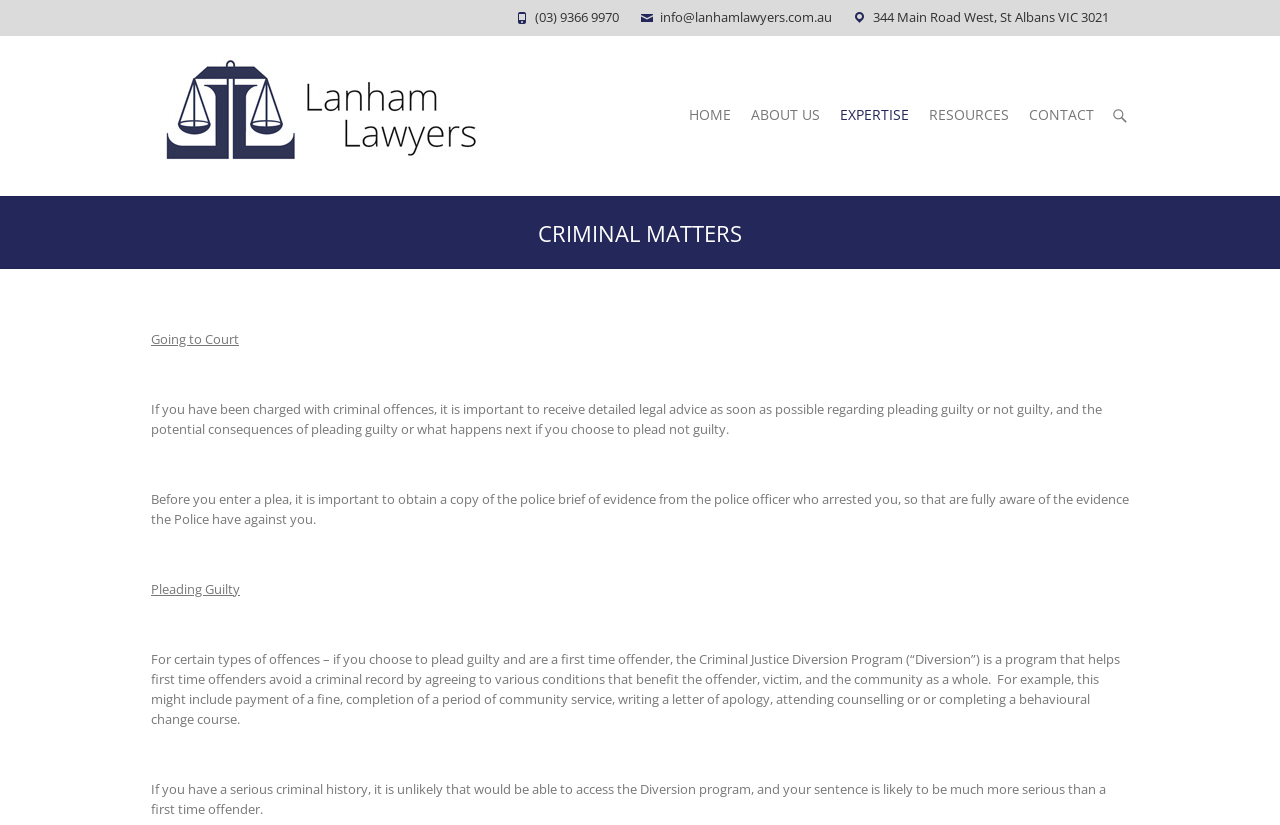What is the address of Lanham Lawyers?
Please use the image to deliver a detailed and complete answer.

I found the address by looking at the top section of the webpage, where the contact information is typically displayed. The address is listed as '344 Main Road West, St Albans VIC 3021'.